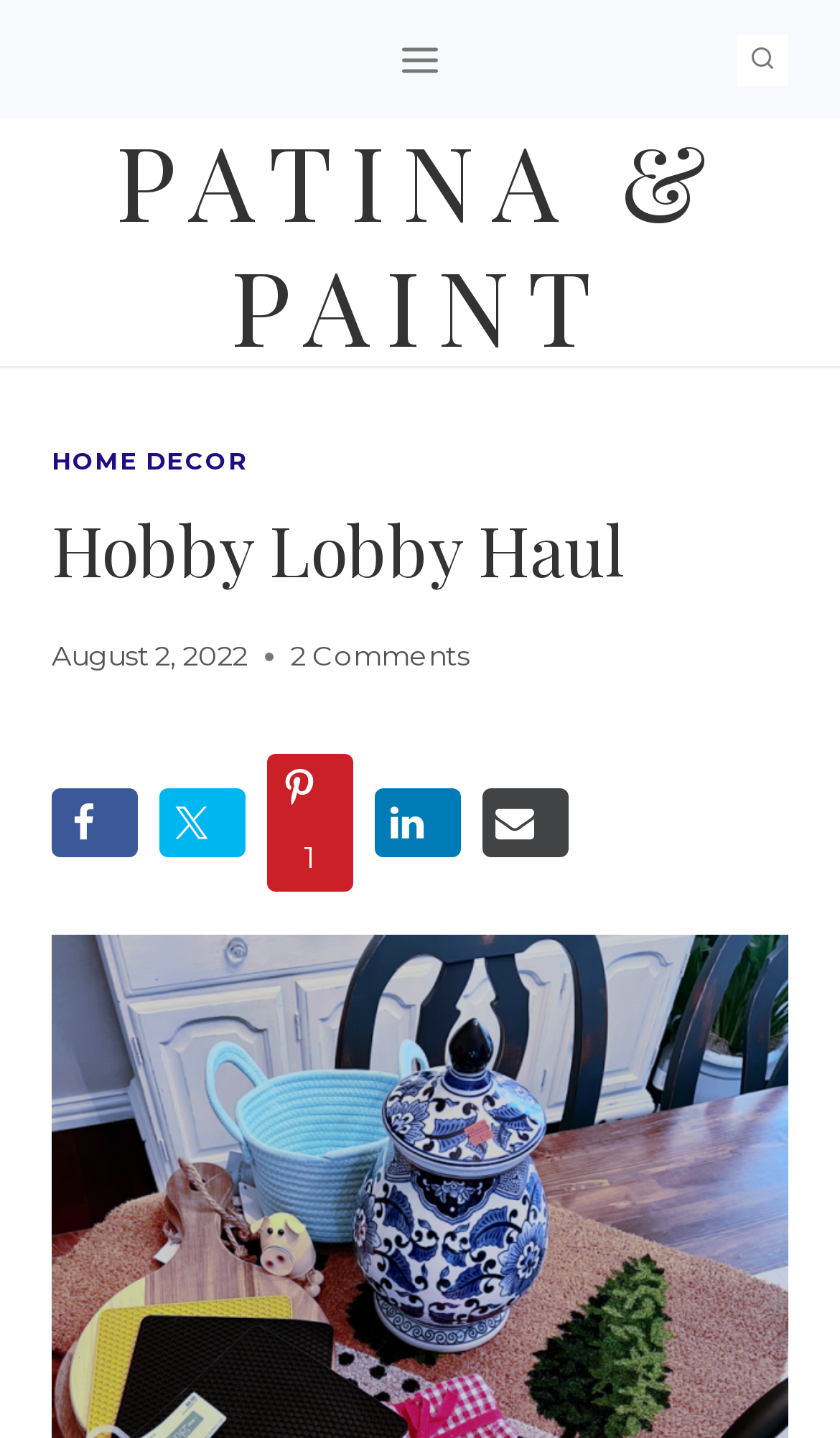Determine the bounding box coordinates for the UI element with the following description: "Toggle Menu". The coordinates should be four float numbers between 0 and 1, represented as [left, top, right, bottom].

[0.453, 0.018, 0.547, 0.065]